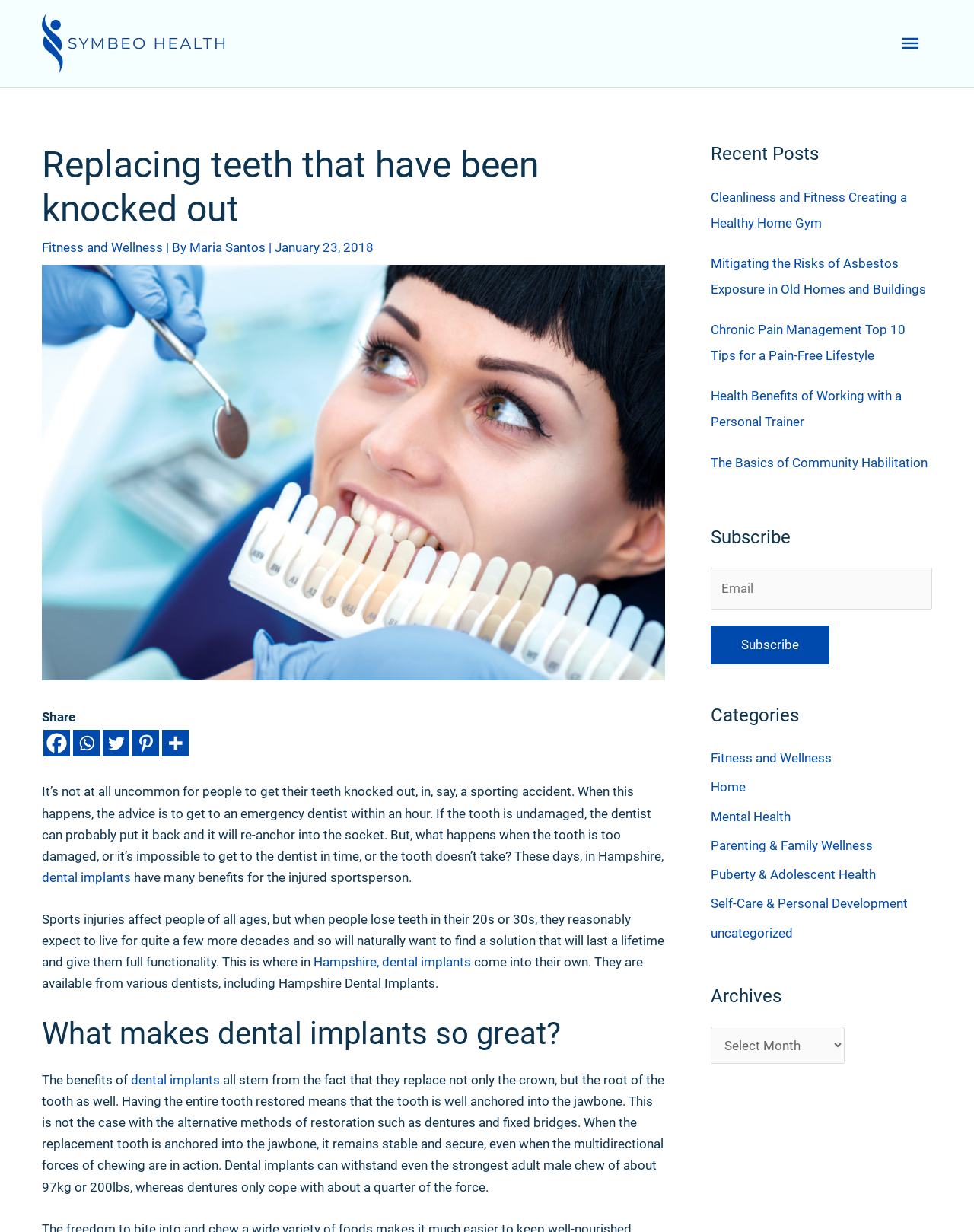Find the bounding box coordinates of the area to click in order to follow the instruction: "View Recent Posts".

[0.73, 0.153, 0.931, 0.187]